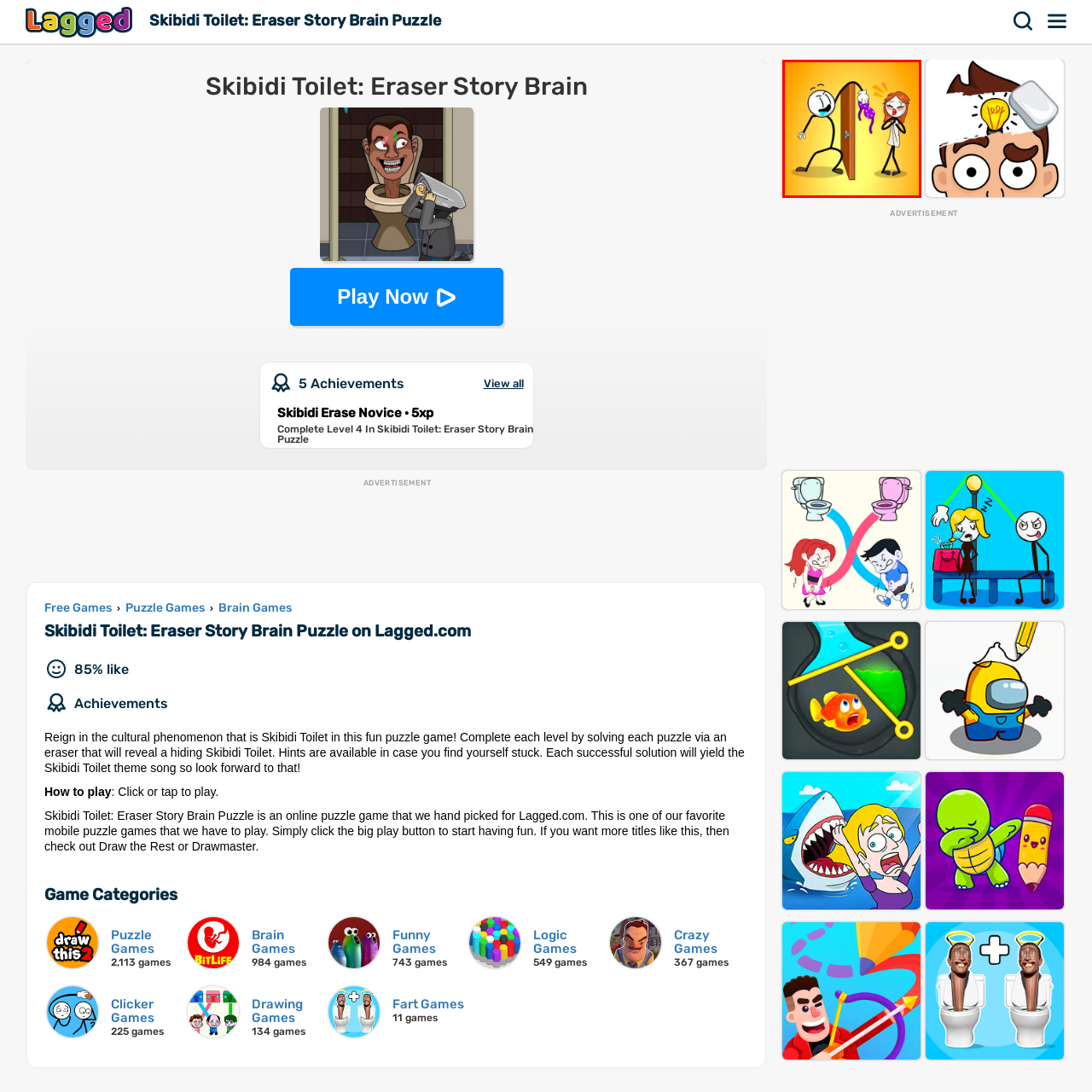Create a thorough description of the image portion outlined in red.

In this vibrant and humorous illustration, a comedic scene unfolds featuring a stick figure male gleefully holding up a purple bra as he opens a door. His expression is one of mischievous delight, complete with a wide grin and playful demeanor, indicating he has just surprised the female character, who appears shocked and flustered. She stands in front of the door, partly covered in a white garment, displaying a mix of surprise and embarrassment as she reacts to the unexpected reveal. The brightly colored orange background adds to the playful tone of this artwork, which likely represents a moment from the game "Troll Thief". This game promises a fun blend of humor and puzzles, inviting players to enjoy a lighthearted gaming experience.